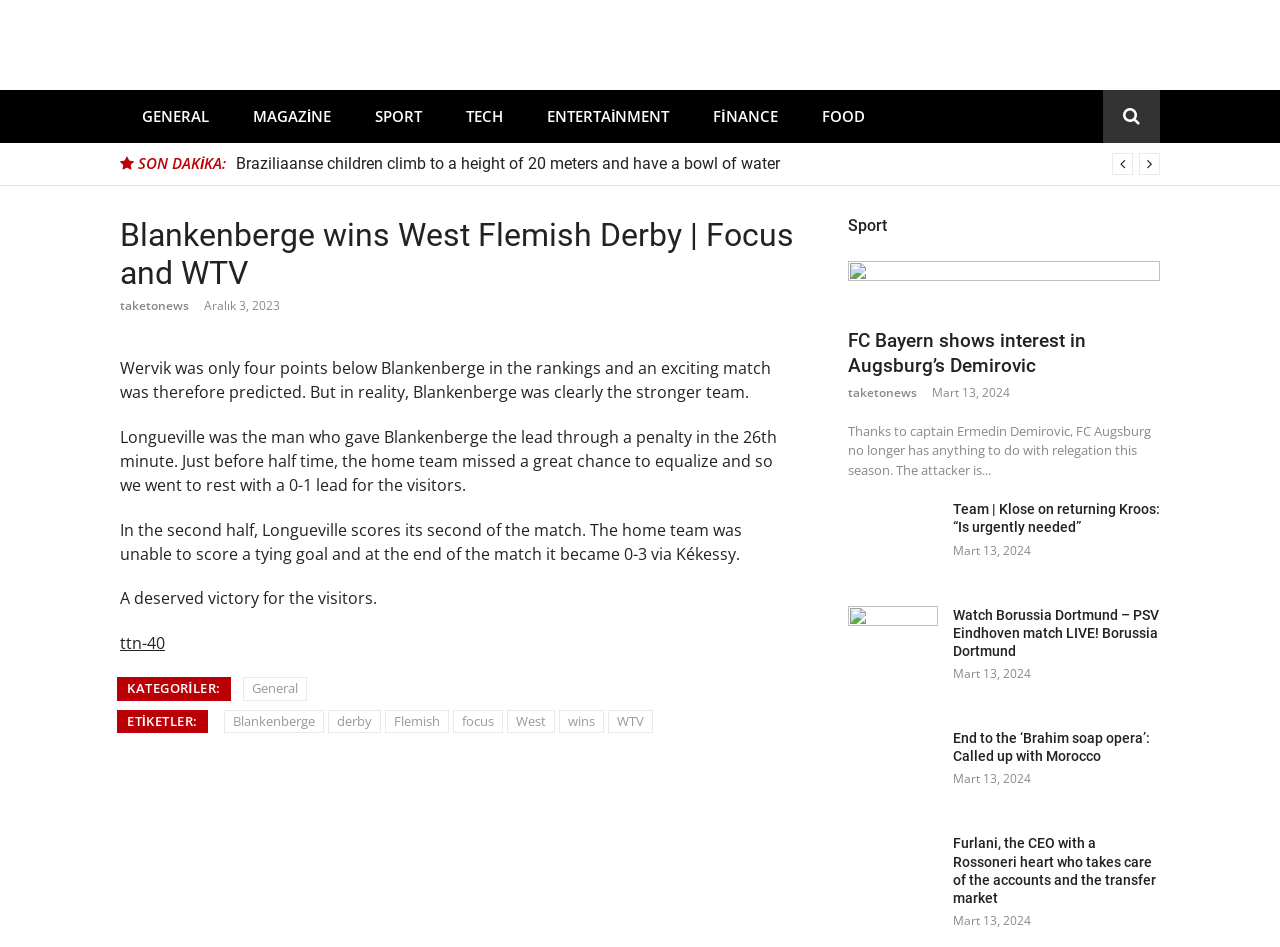Provide a short answer to the following question with just one word or phrase: What is the title of the third article?

Team | Klose on returning Kroos: “Is urgently needed”